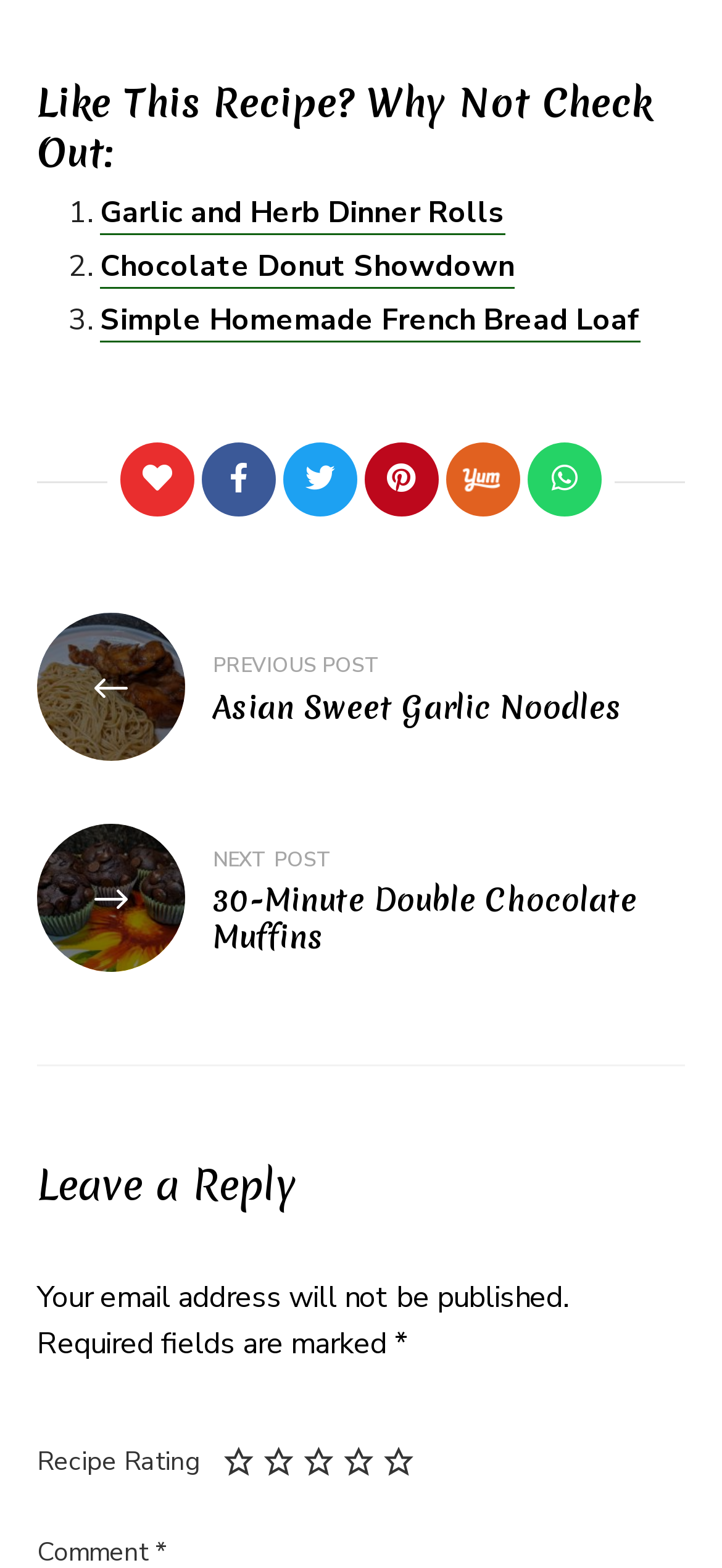Highlight the bounding box coordinates of the element you need to click to perform the following instruction: "Click on the link to Chocolate Donut Showdown."

[0.138, 0.157, 0.713, 0.183]